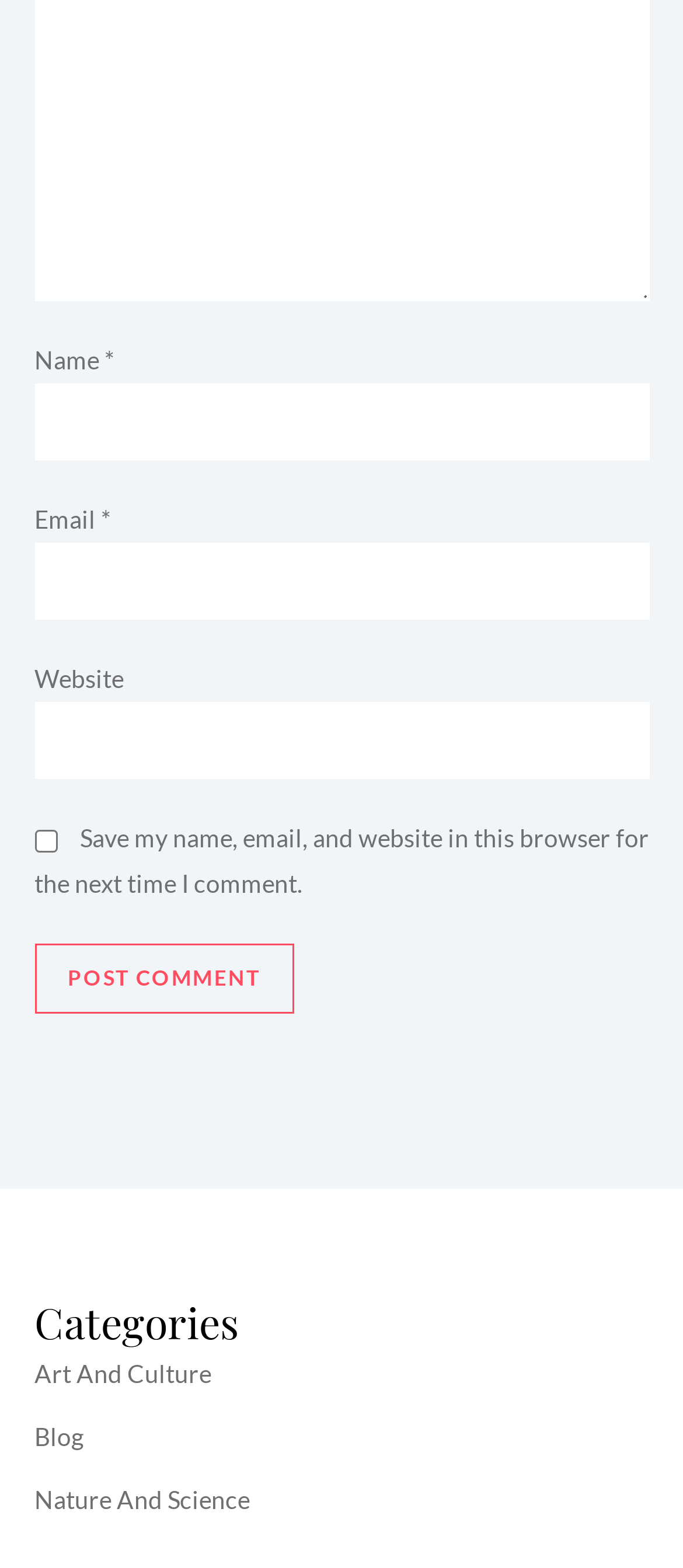Select the bounding box coordinates of the element I need to click to carry out the following instruction: "Read about Wifi settings".

None